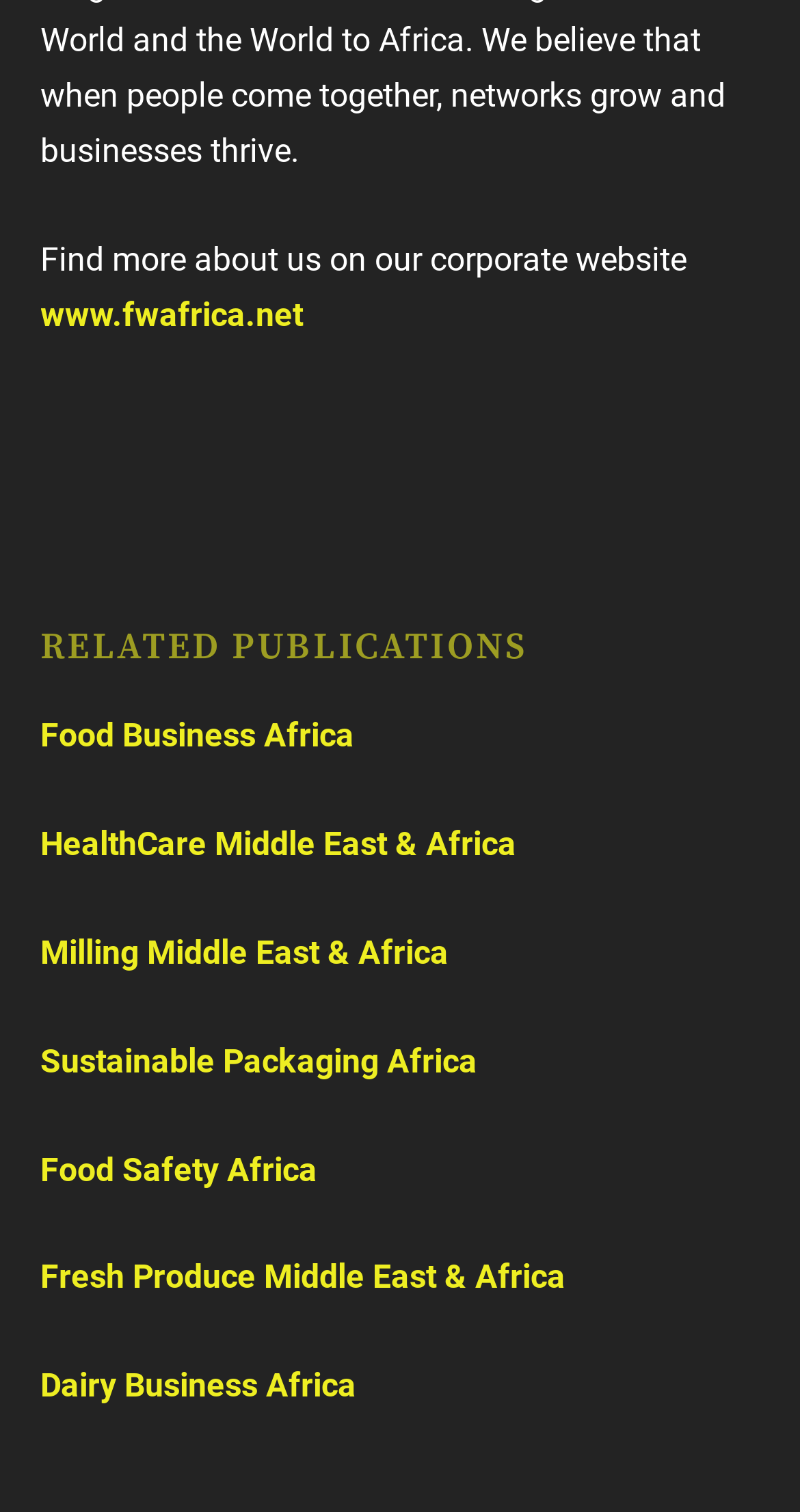What is the position of the 'RELATED PUBLICATIONS' heading?
Examine the webpage screenshot and provide an in-depth answer to the question.

The 'RELATED PUBLICATIONS' heading is located at the middle of the webpage, with a y-coordinate range of [0.417, 0.441], which is roughly at the middle of the webpage's vertical axis.